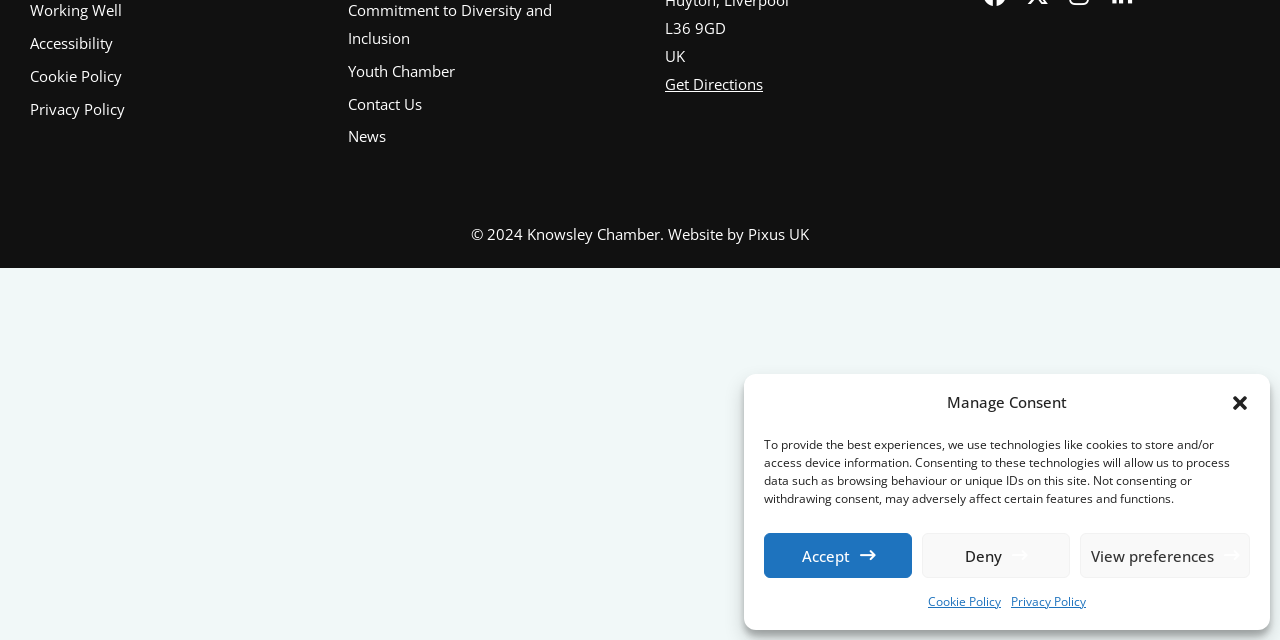Refer to the element description Contact Us and identify the corresponding bounding box in the screenshot. Format the coordinates as (top-left x, top-left y, bottom-right x, bottom-right y) with values in the range of 0 to 1.

[0.271, 0.141, 0.48, 0.185]